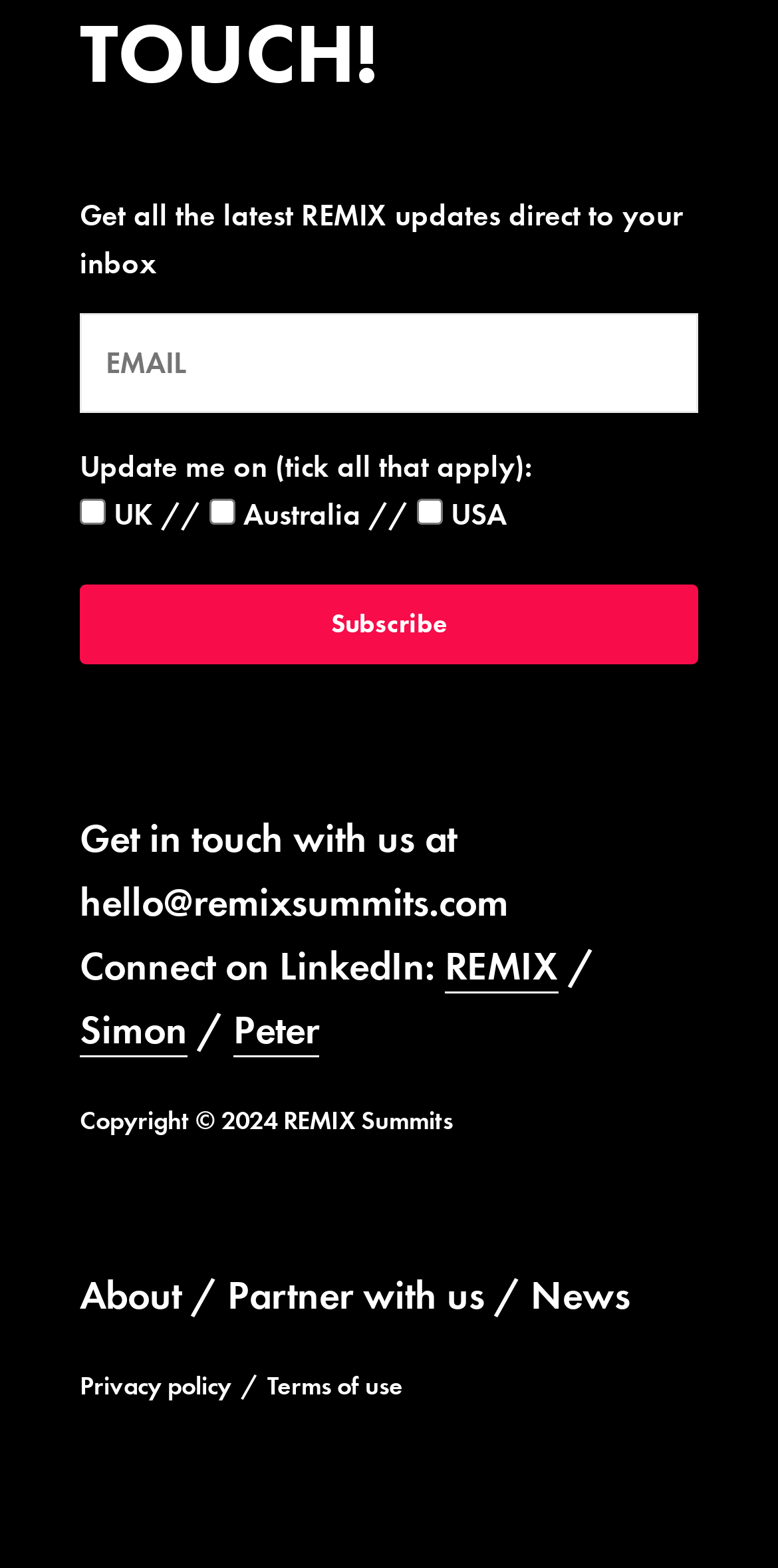Kindly determine the bounding box coordinates of the area that needs to be clicked to fulfill this instruction: "Connect with REMIX on LinkedIn".

[0.572, 0.599, 0.718, 0.634]